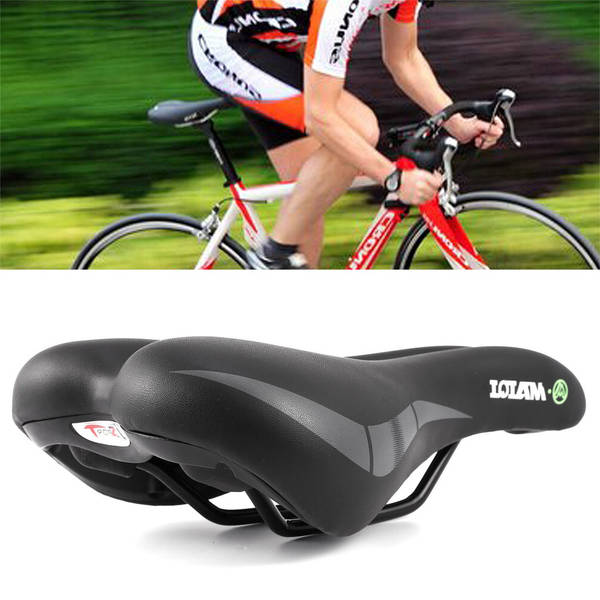What is the purpose of the bicycle saddle design?
From the screenshot, supply a one-word or short-phrase answer.

pain relief